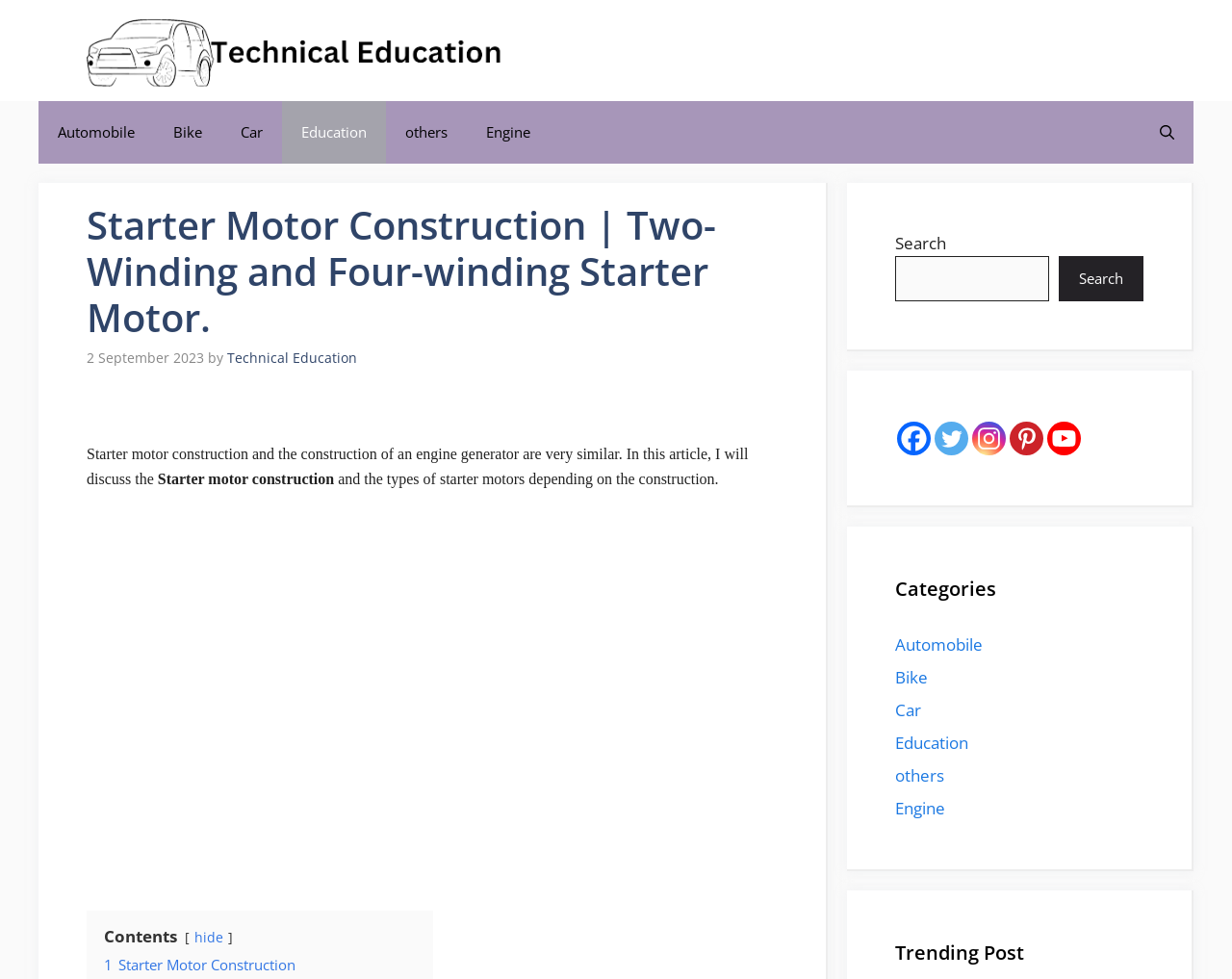Using the information in the image, could you please answer the following question in detail:
How many trending posts are available?

I determined the number of trending posts by looking at the complementary section and finding the heading element that displays 'Trending Post', indicating that there is only one trending post available.